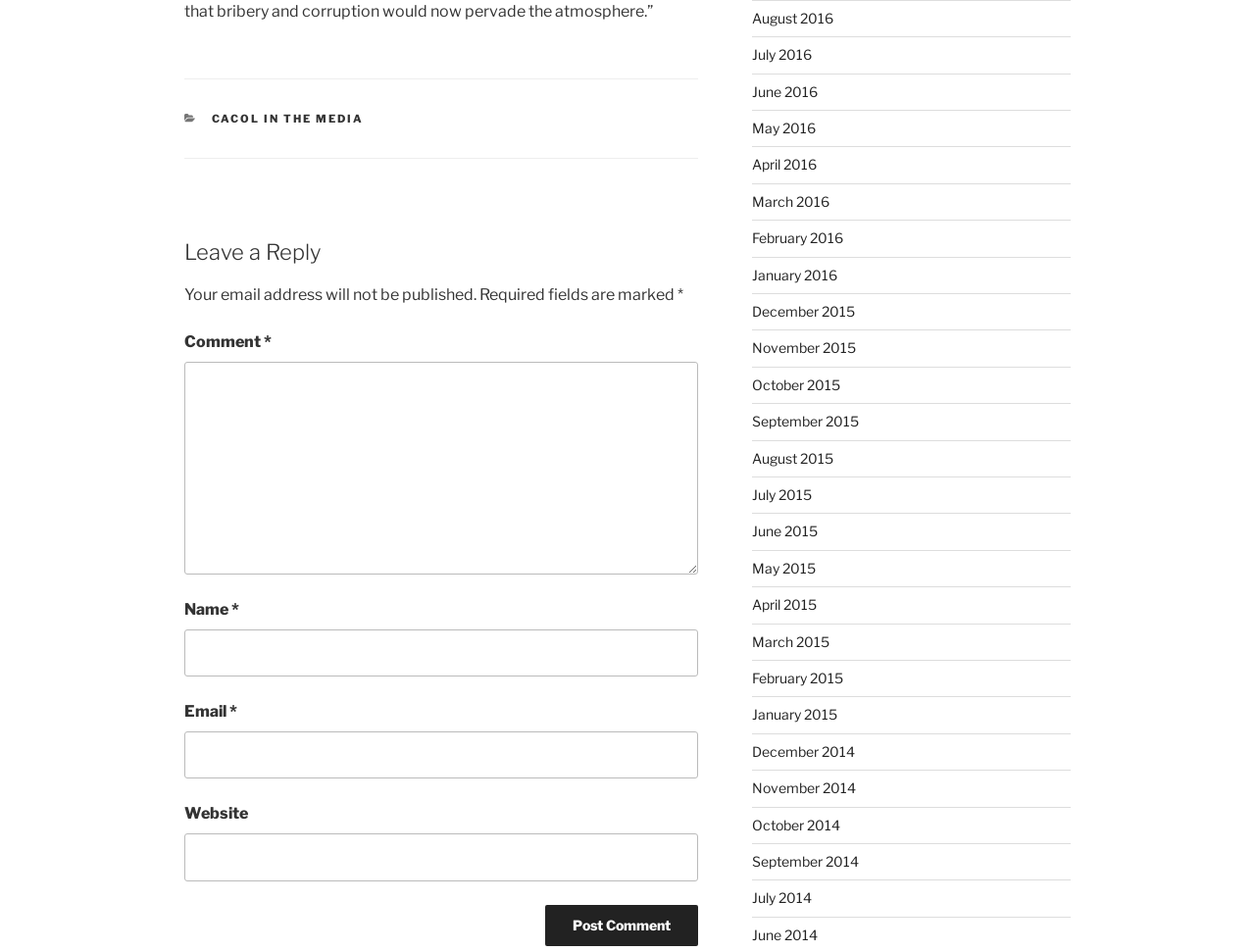What is the purpose of the textbox labeled 'Email'?
Answer the question with just one word or phrase using the image.

Enter email address